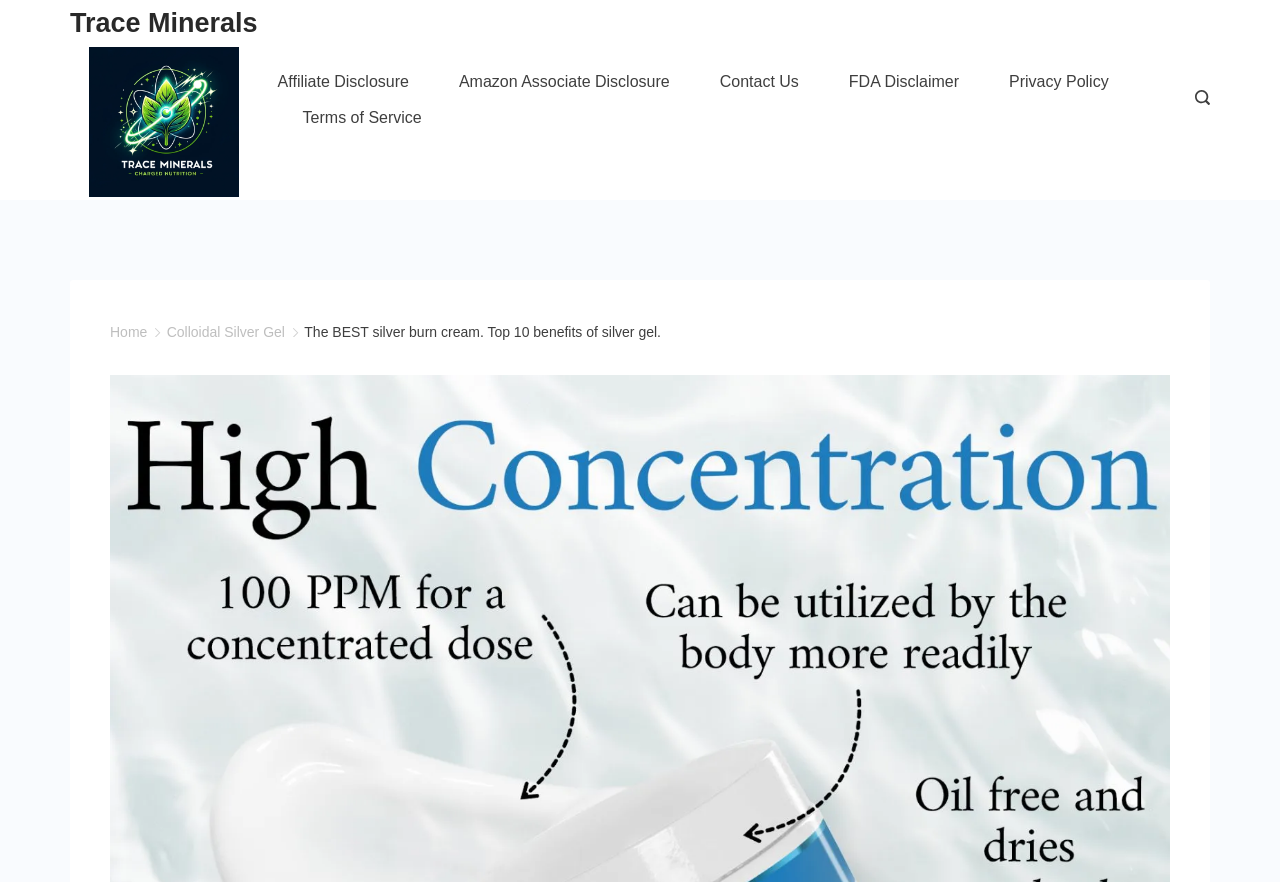What is the name of the company?
Based on the image, provide a one-word or brief-phrase response.

Trace Minerals